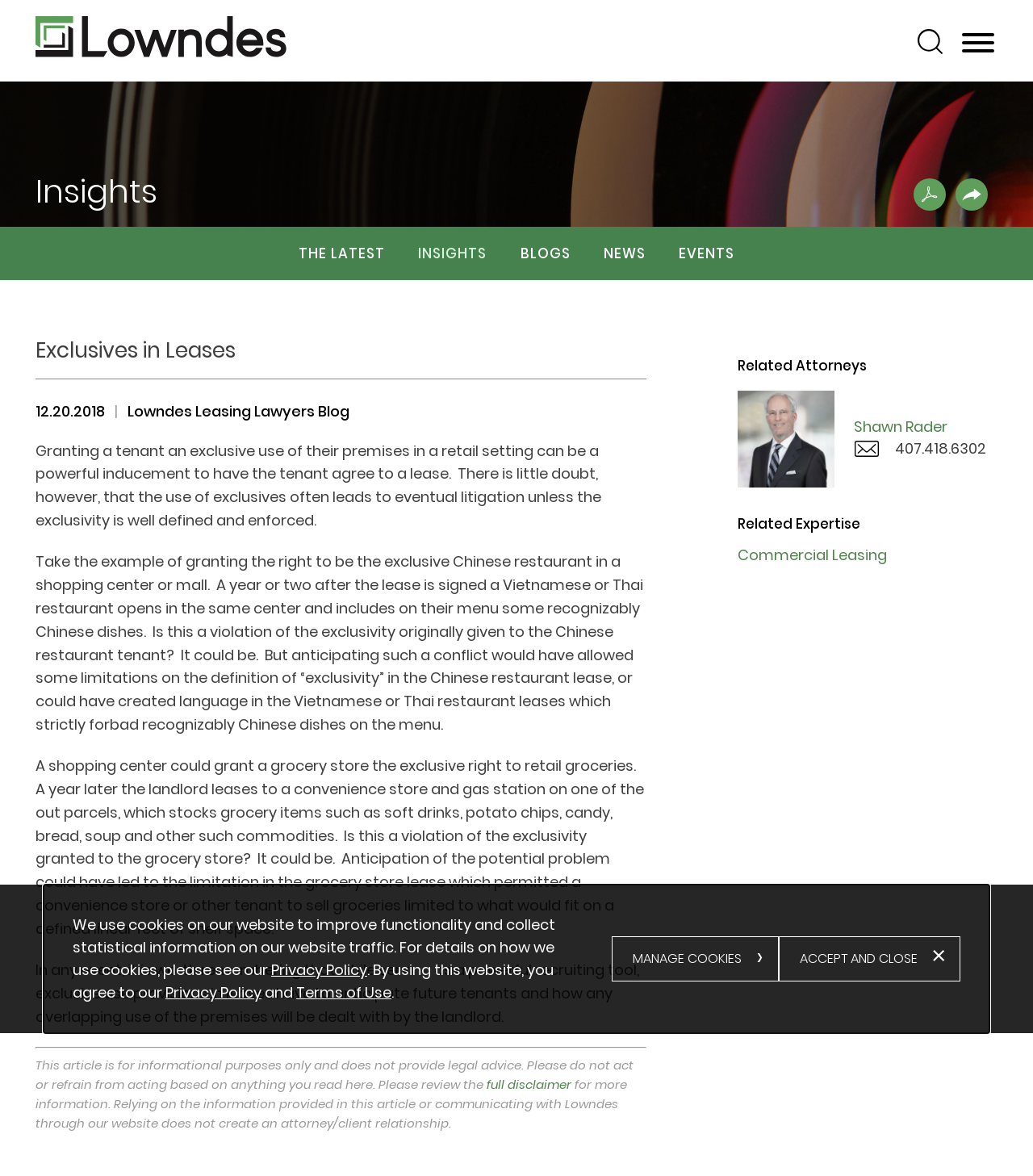Calculate the bounding box coordinates for the UI element based on the following description: "Print PDF .st0{fill:#FFFFFF;}". Ensure the coordinates are four float numbers between 0 and 1, i.e., [left, top, right, bottom].

[0.884, 0.152, 0.916, 0.179]